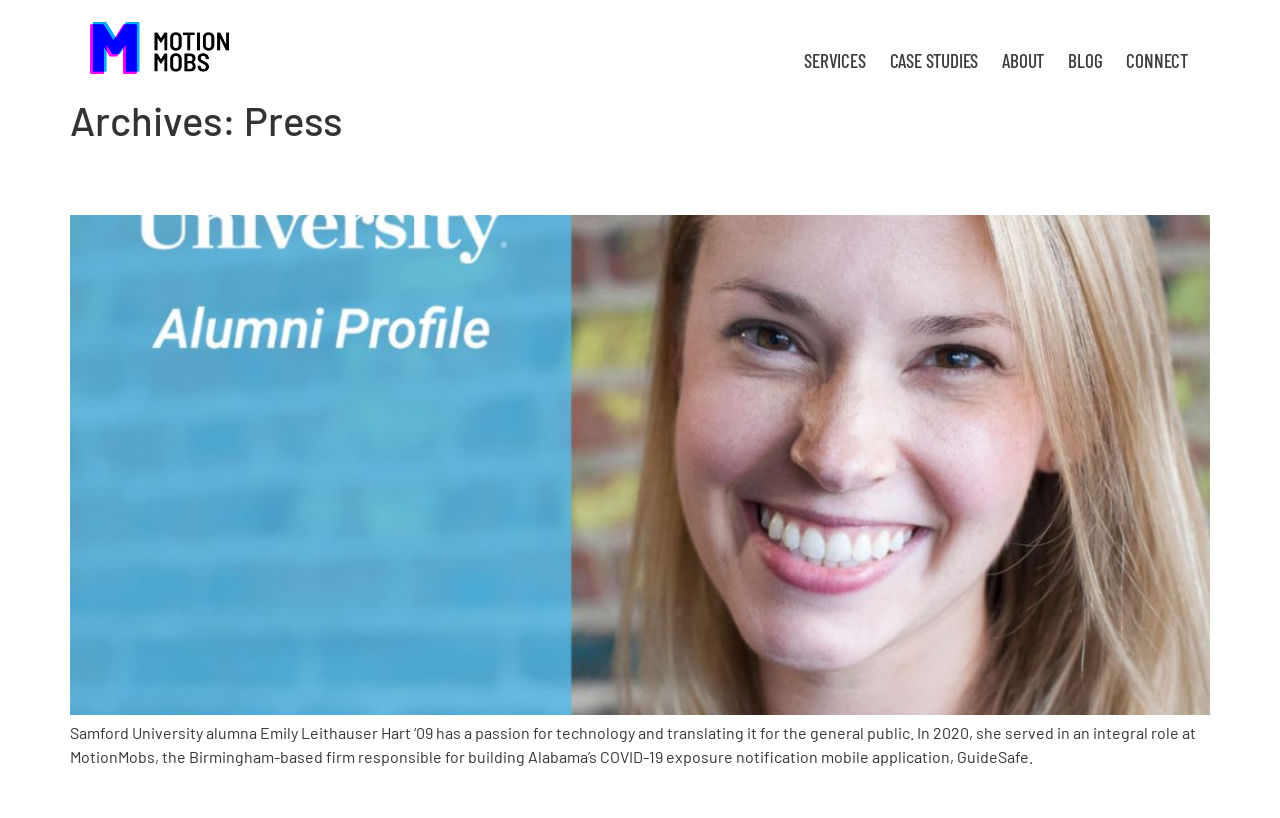Locate the bounding box coordinates for the element described below: "About". The coordinates must be four float values between 0 and 1, formatted as [left, top, right, bottom].

[0.774, 0.047, 0.825, 0.103]